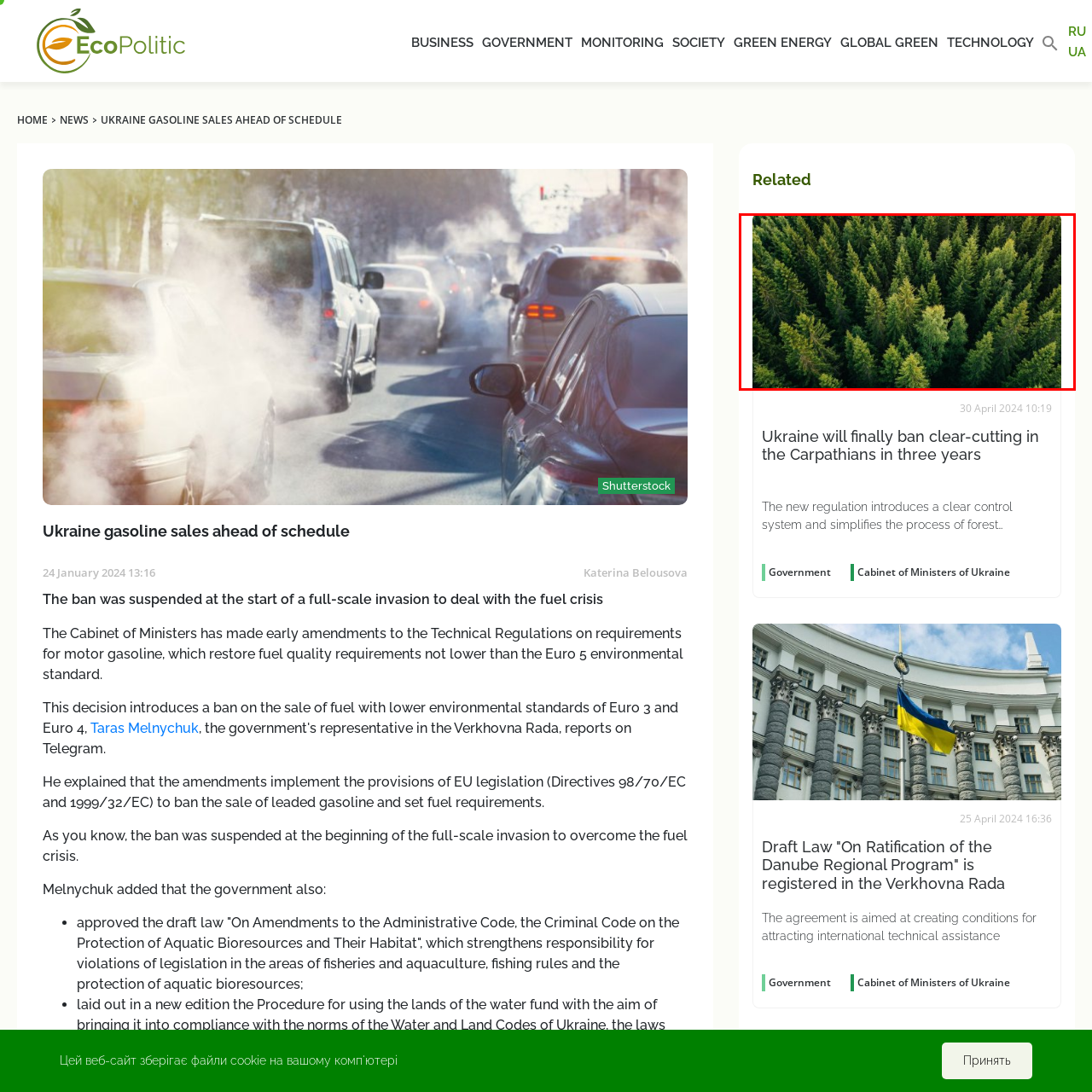Focus on the image surrounded by the red bounding box, please answer the following question using a single word or phrase: What recent environmental regulation is mentioned?

Ban on clear-cutting in the Carpathians